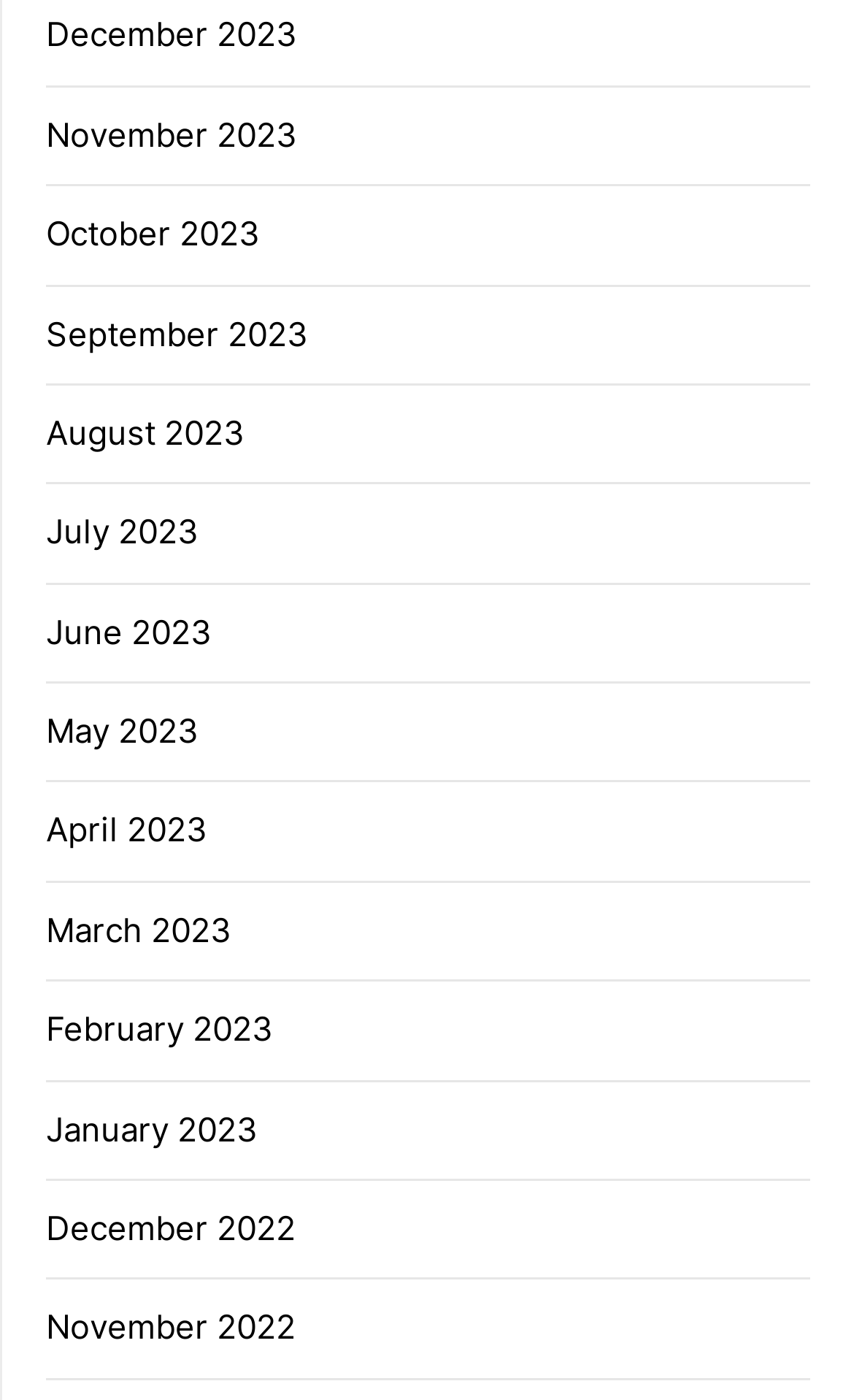Is there a link for a month in the first half of 2023?
Provide an in-depth answer to the question, covering all aspects.

I can see that there are links for 'January 2023', 'February 2023', 'March 2023', 'April 2023', 'May 2023', and 'June 2023', which are all in the first half of 2023.